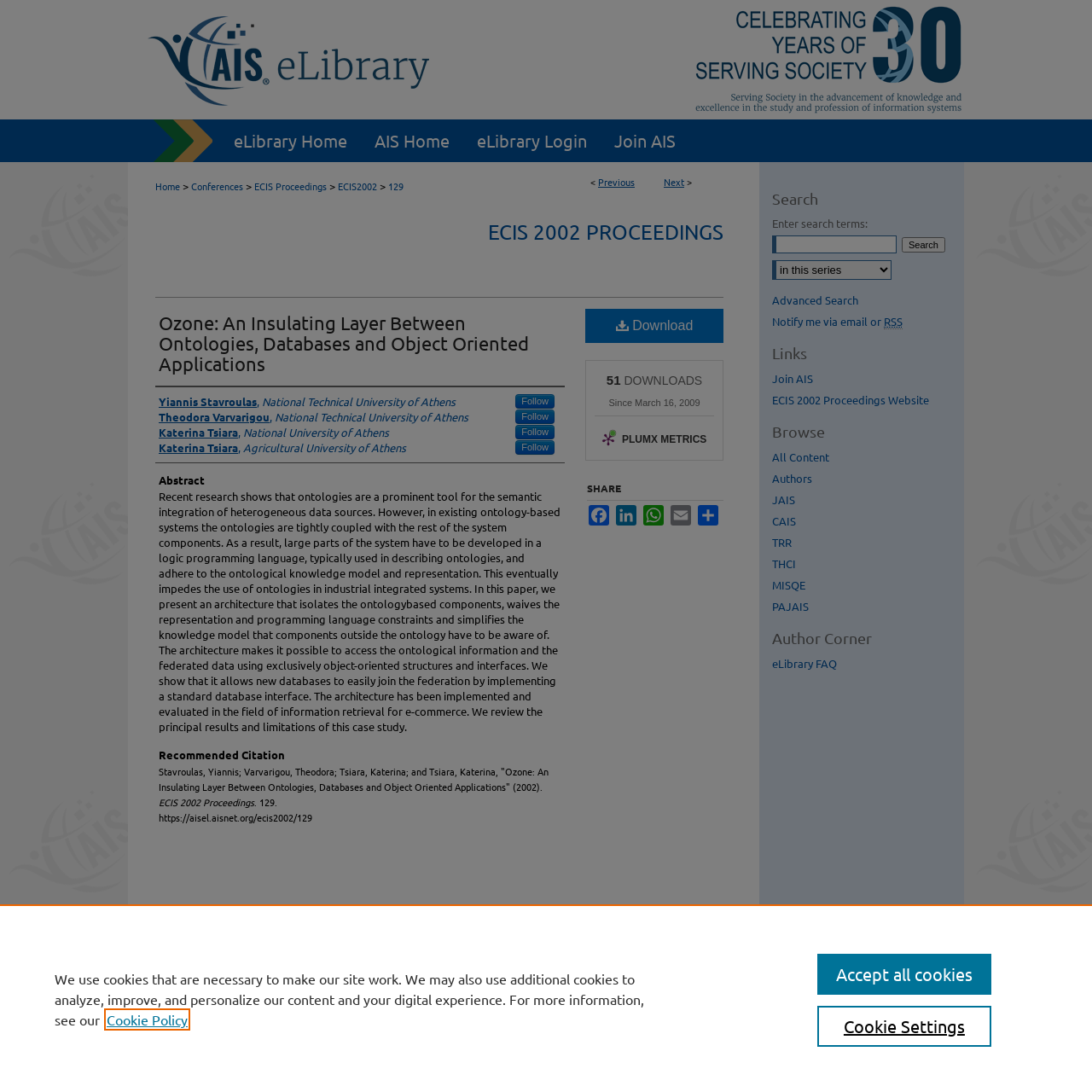Based on the element description: "Accept all cookies", identify the UI element and provide its bounding box coordinates. Use four float numbers between 0 and 1, [left, top, right, bottom].

[0.748, 0.873, 0.908, 0.911]